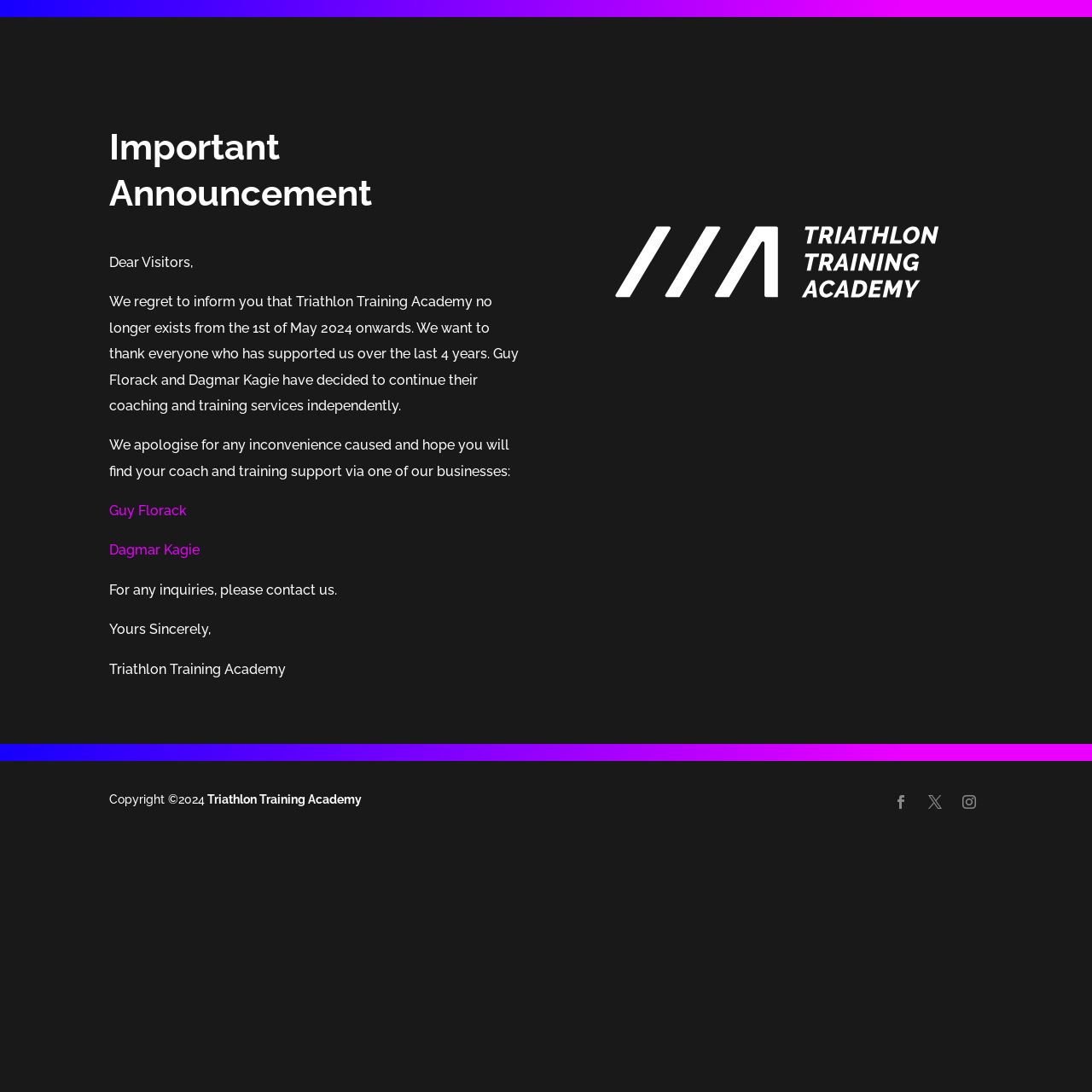What is the purpose of the image?
Please use the image to provide an in-depth answer to the question.

The image is likely used for decoration or illustration purposes, as it is placed alongside the announcement text and does not contain any specific information or functionality, based on its bounding box coordinates and the surrounding elements.